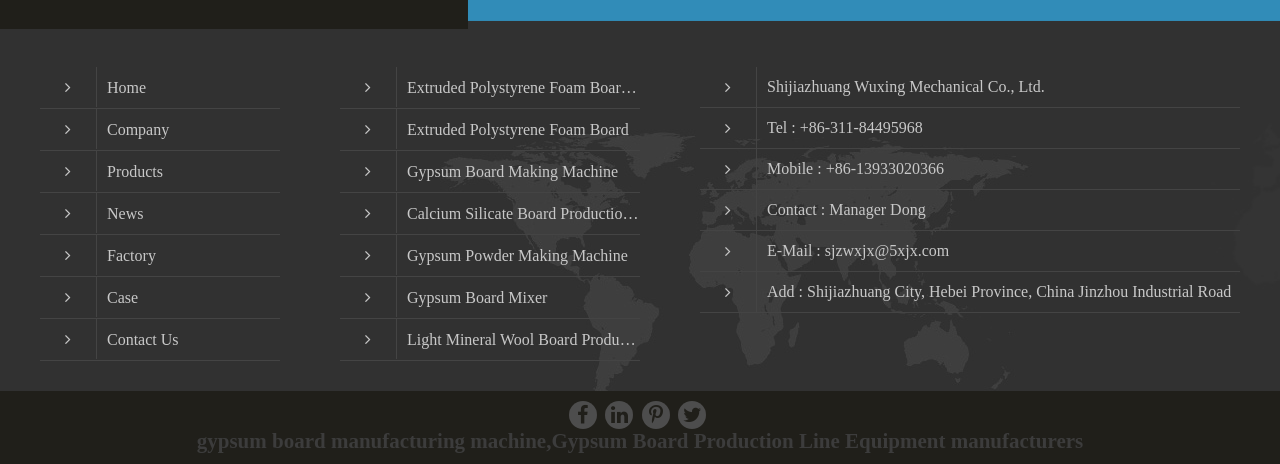Please find the bounding box coordinates of the element that you should click to achieve the following instruction: "Click Home". The coordinates should be presented as four float numbers between 0 and 1: [left, top, right, bottom].

[0.031, 0.144, 0.219, 0.233]